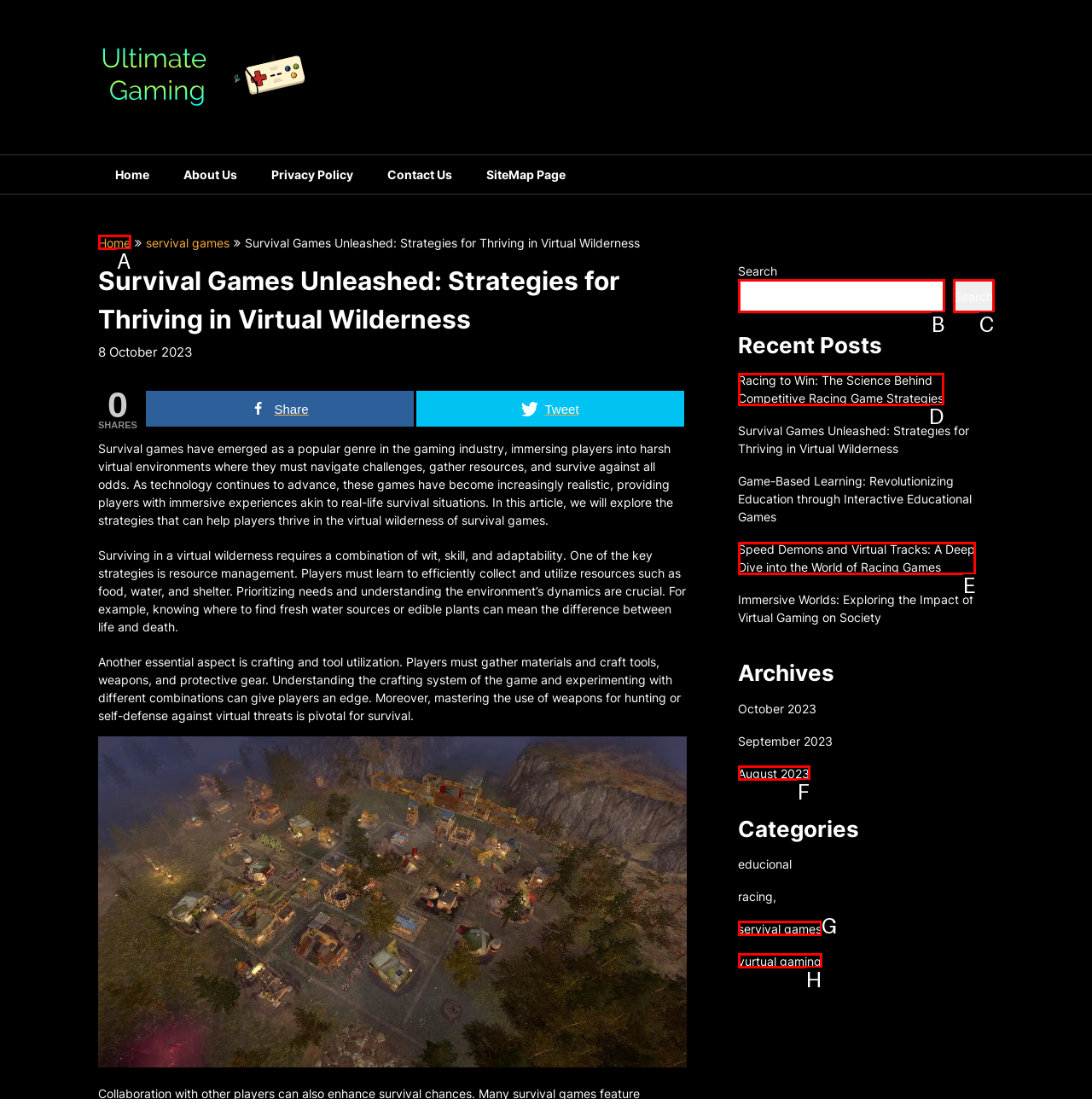Find the option that matches this description: August 2023
Provide the matching option's letter directly.

F